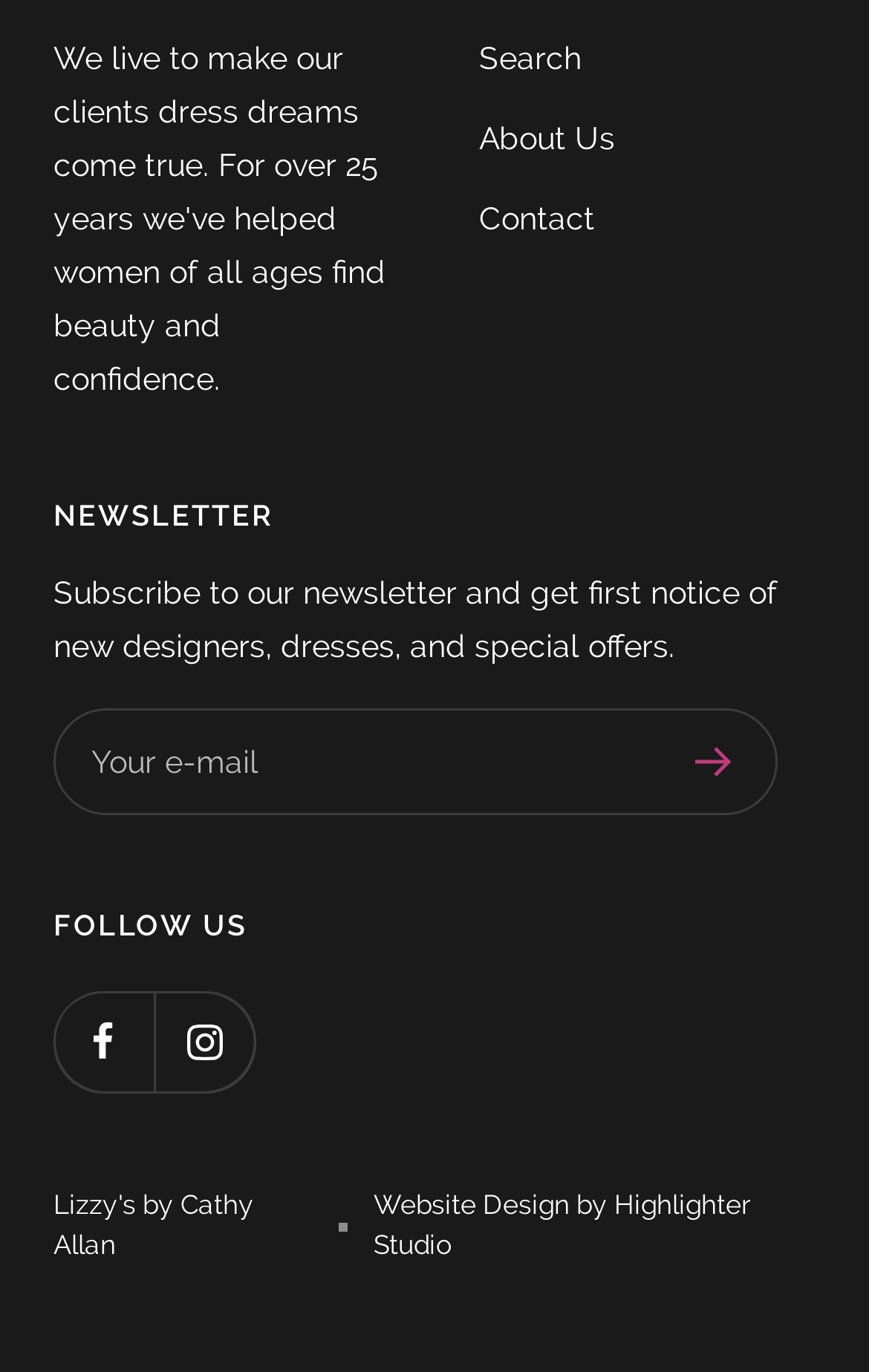Find the bounding box coordinates of the area that needs to be clicked in order to achieve the following instruction: "Learn about the website". The coordinates should be specified as four float numbers between 0 and 1, i.e., [left, top, right, bottom].

[0.551, 0.082, 0.708, 0.121]